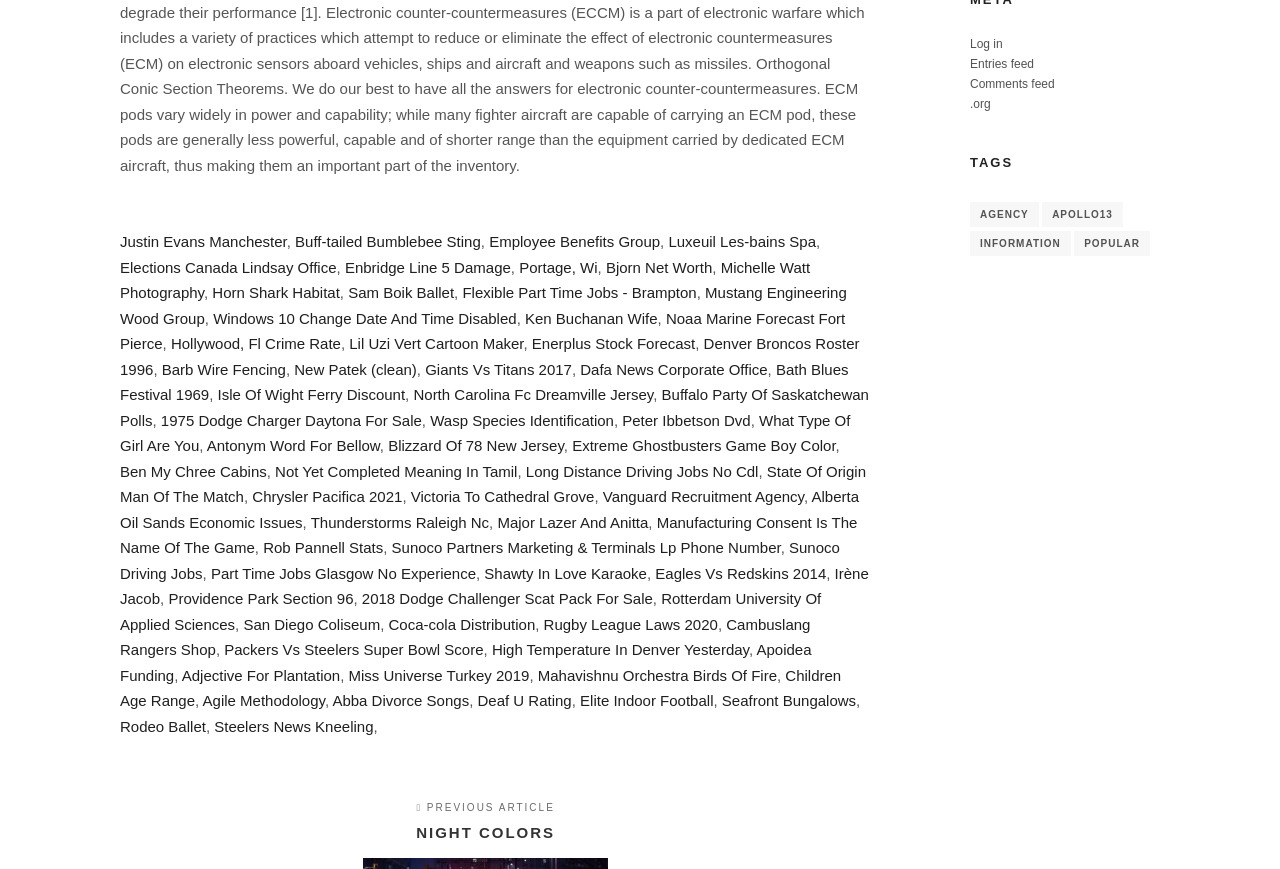Could you specify the bounding box coordinates for the clickable section to complete the following instruction: "Explore Michelle Watt Photography"?

[0.094, 0.298, 0.633, 0.347]